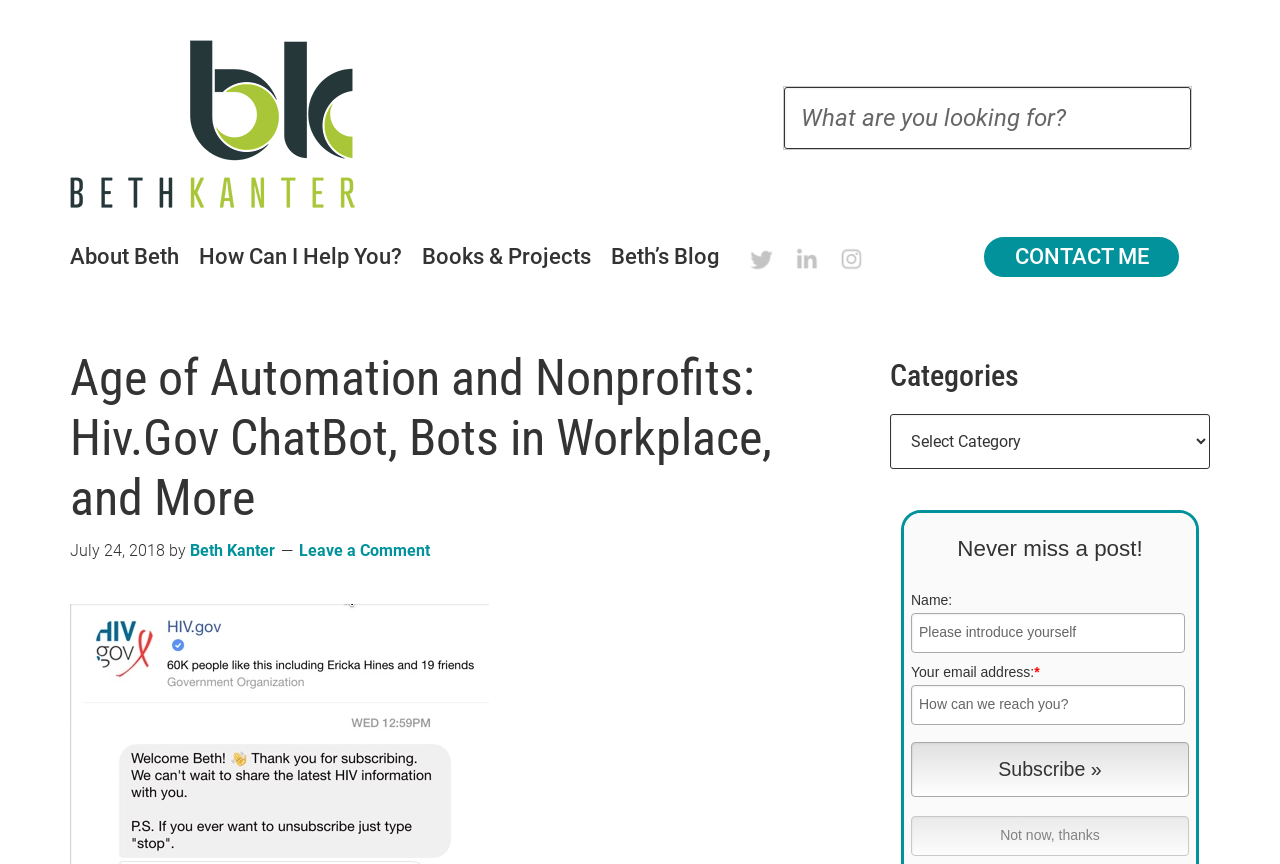Based on the element description "Instagram", predict the bounding box coordinates of the UI element.

[0.655, 0.278, 0.687, 0.322]